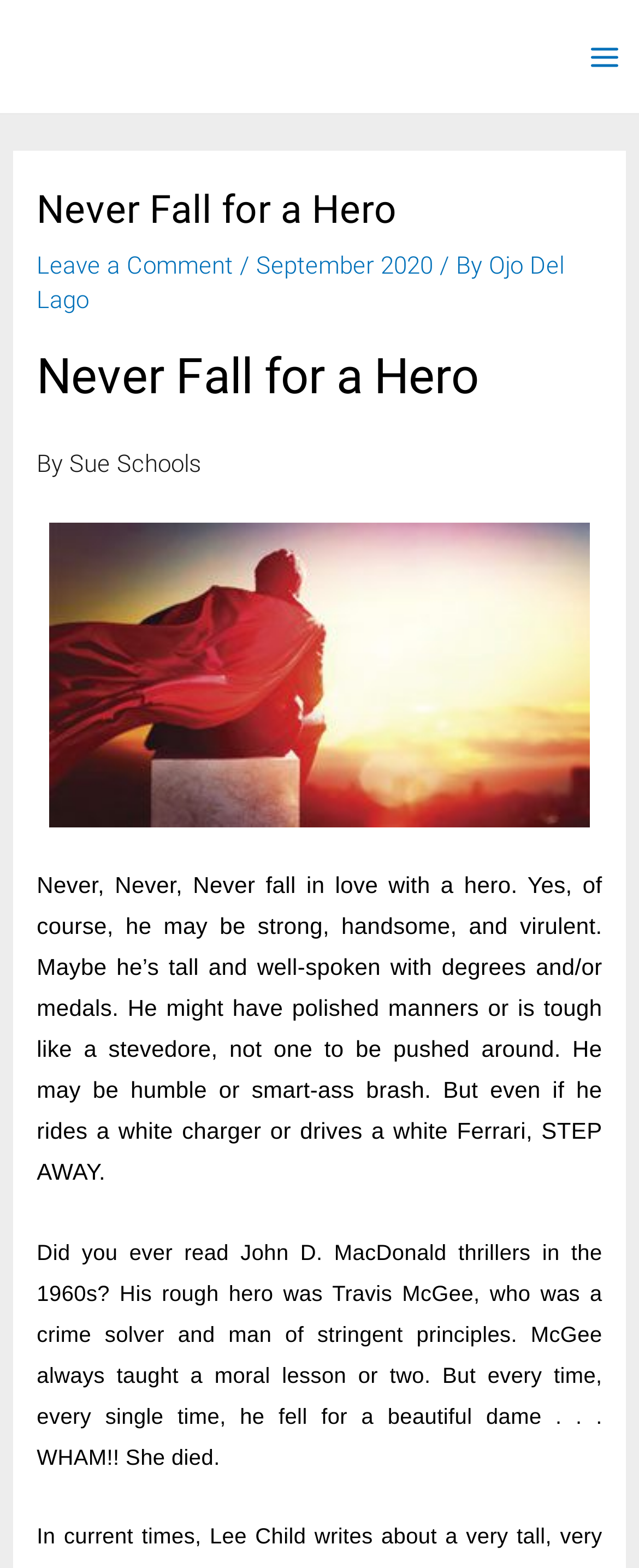Please find and generate the text of the main header of the webpage.

Never Fall for a Hero